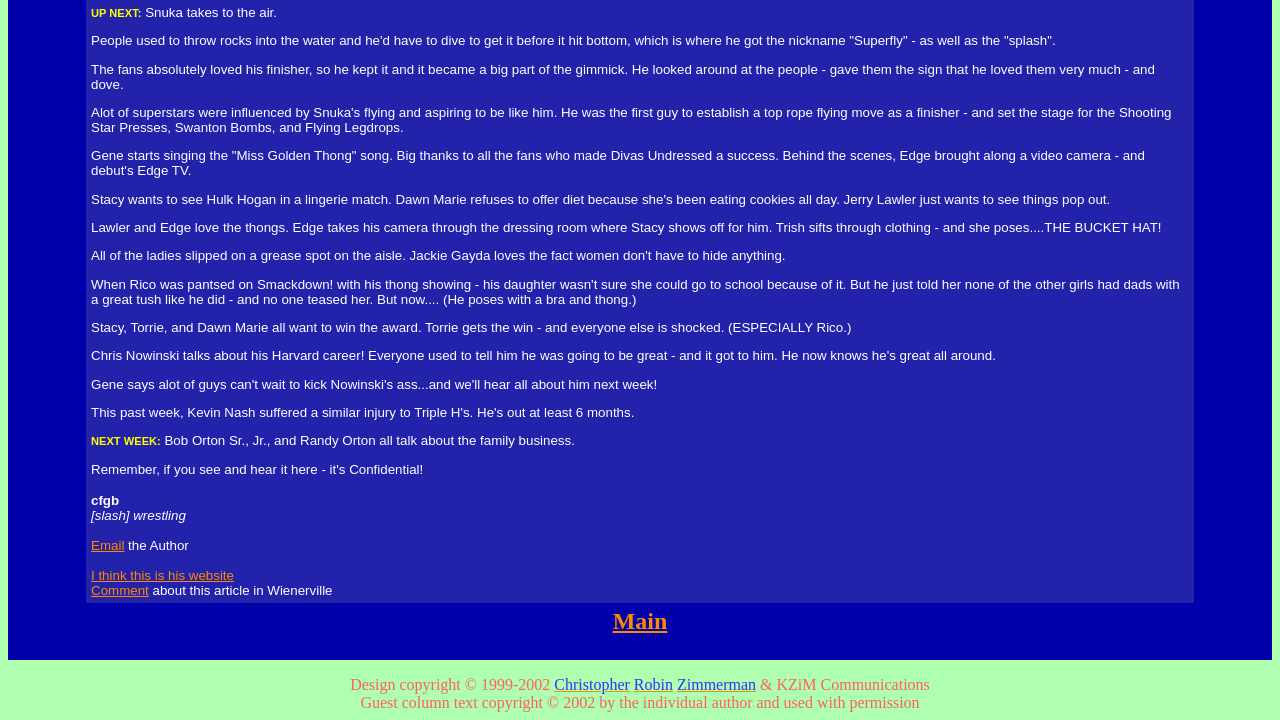What is the topic of the article?
Can you provide an in-depth and detailed response to the question?

I found the text '[slash] wrestling' which suggests that the article is related to wrestling.